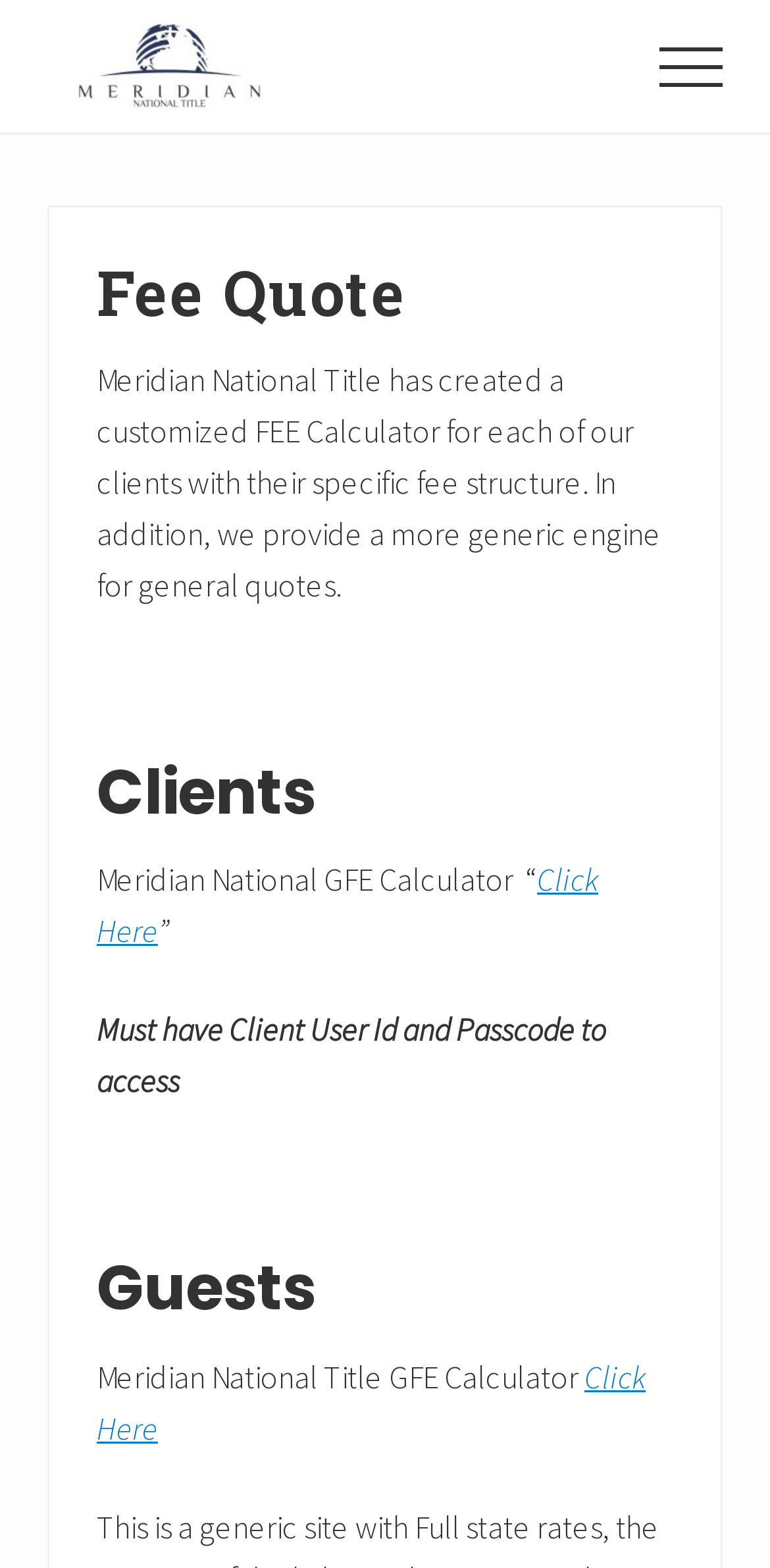Given the webpage screenshot, identify the bounding box of the UI element that matches this description: "alt="Meridian National Title"".

[0.062, 0.01, 0.382, 0.074]